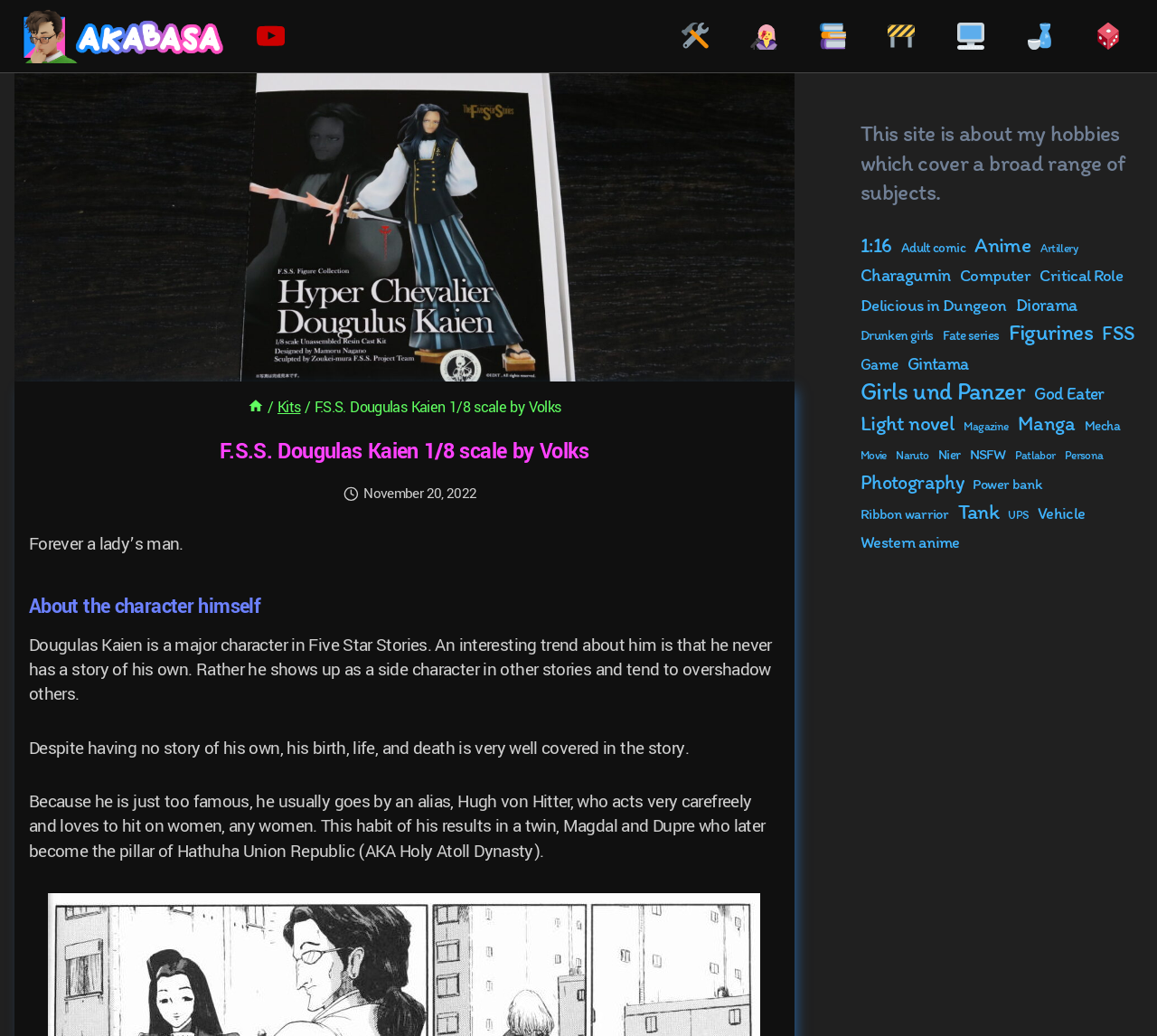Using the webpage screenshot, find the UI element described by Light novel. Provide the bounding box coordinates in the format (top-left x, top-left y, bottom-right x, bottom-right y), ensuring all values are floating point numbers between 0 and 1.

[0.744, 0.395, 0.825, 0.422]